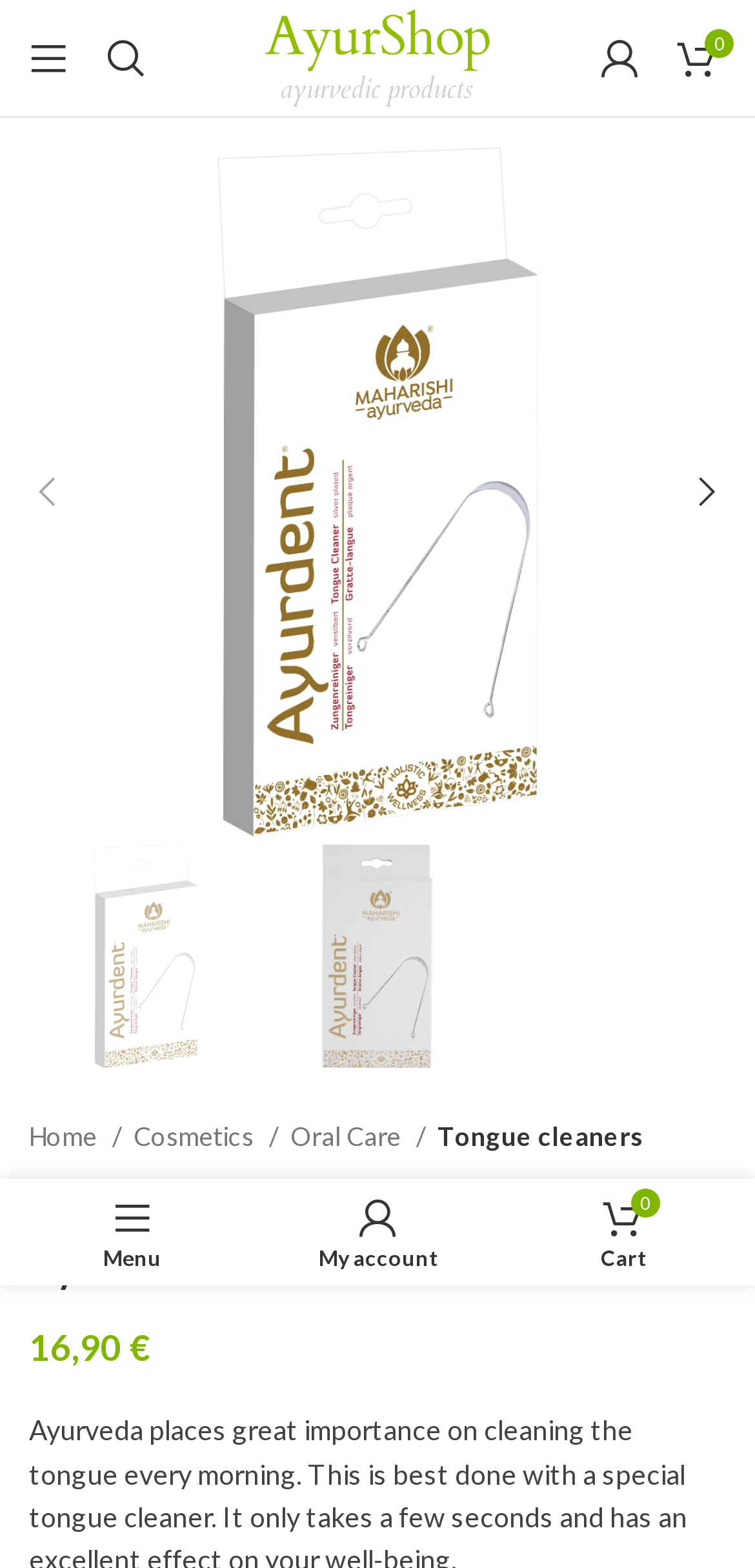For the given element description 0 products 0,00 €, determine the bounding box coordinates of the UI element. The coordinates should follow the format (top-left x, top-left y, bottom-right x, bottom-right y) and be within the range of 0 to 1.

[0.872, 0.012, 0.974, 0.062]